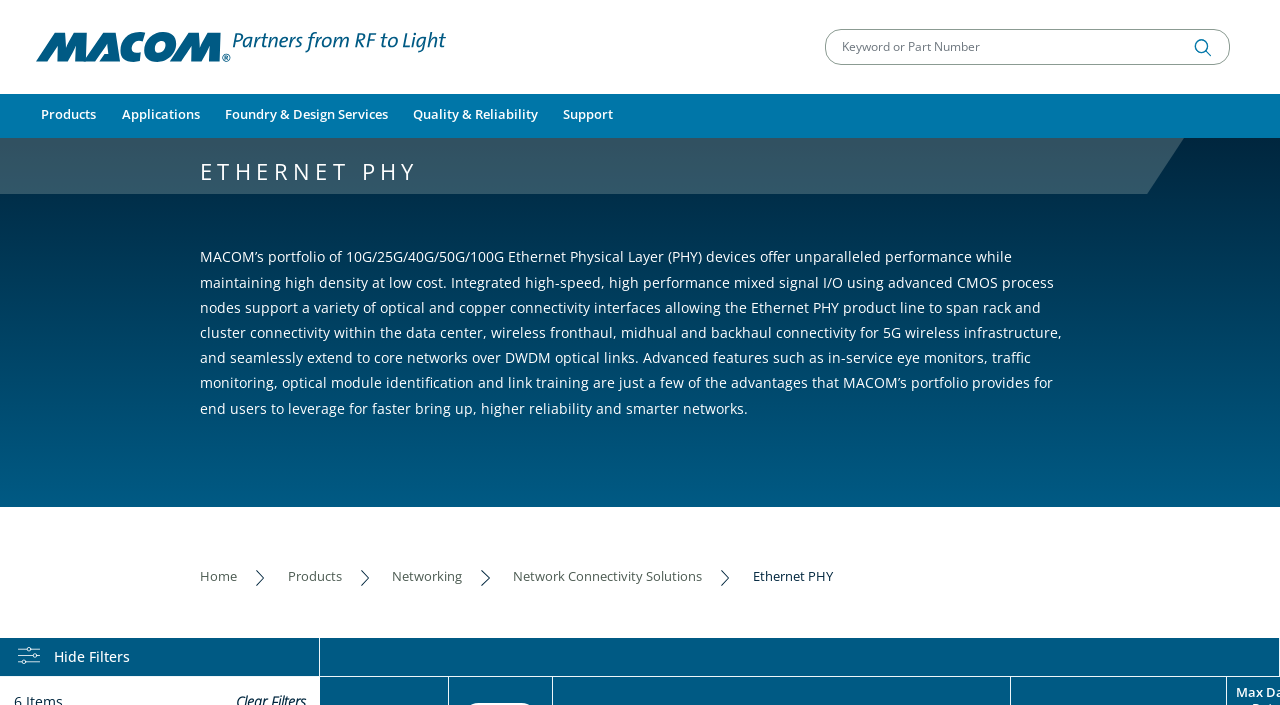Please specify the bounding box coordinates of the element that should be clicked to execute the given instruction: 'Go to Home page'. Ensure the coordinates are four float numbers between 0 and 1, expressed as [left, top, right, bottom].

[0.156, 0.806, 0.185, 0.83]